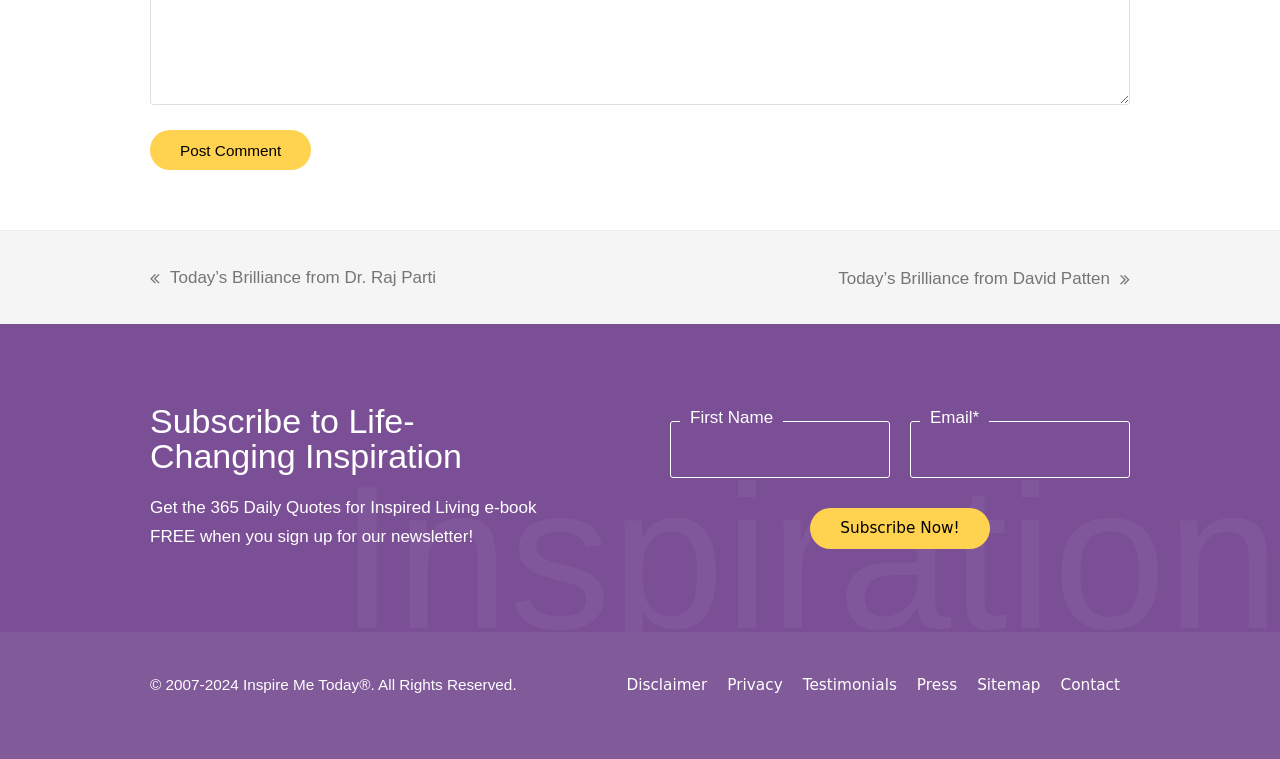Identify the bounding box coordinates of the element that should be clicked to fulfill this task: "Enter your email". The coordinates should be provided as four float numbers between 0 and 1, i.e., [left, top, right, bottom].

[0.711, 0.555, 0.883, 0.63]